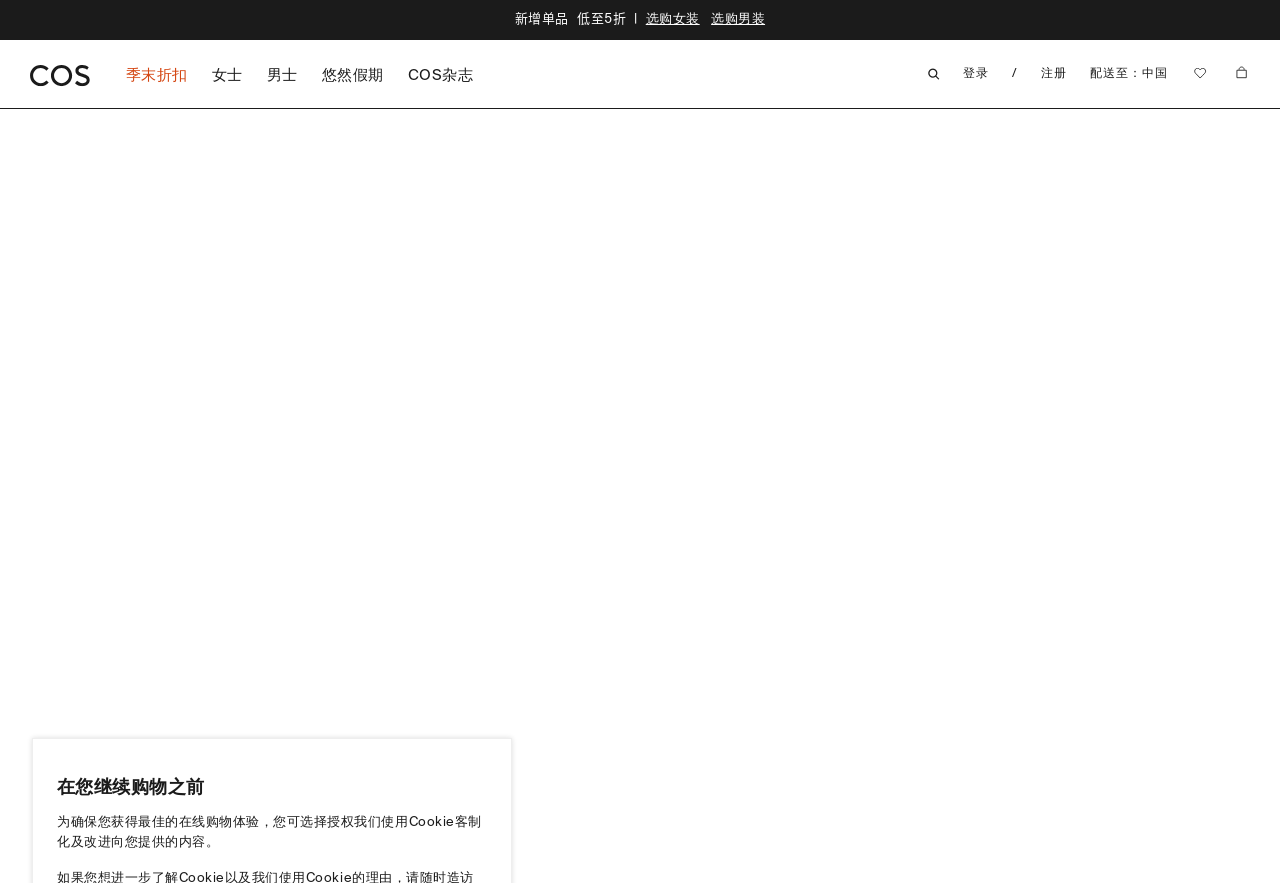Please provide the bounding box coordinates for the element that needs to be clicked to perform the instruction: "Search for something". The coordinates must consist of four float numbers between 0 and 1, formatted as [left, top, right, bottom].

None